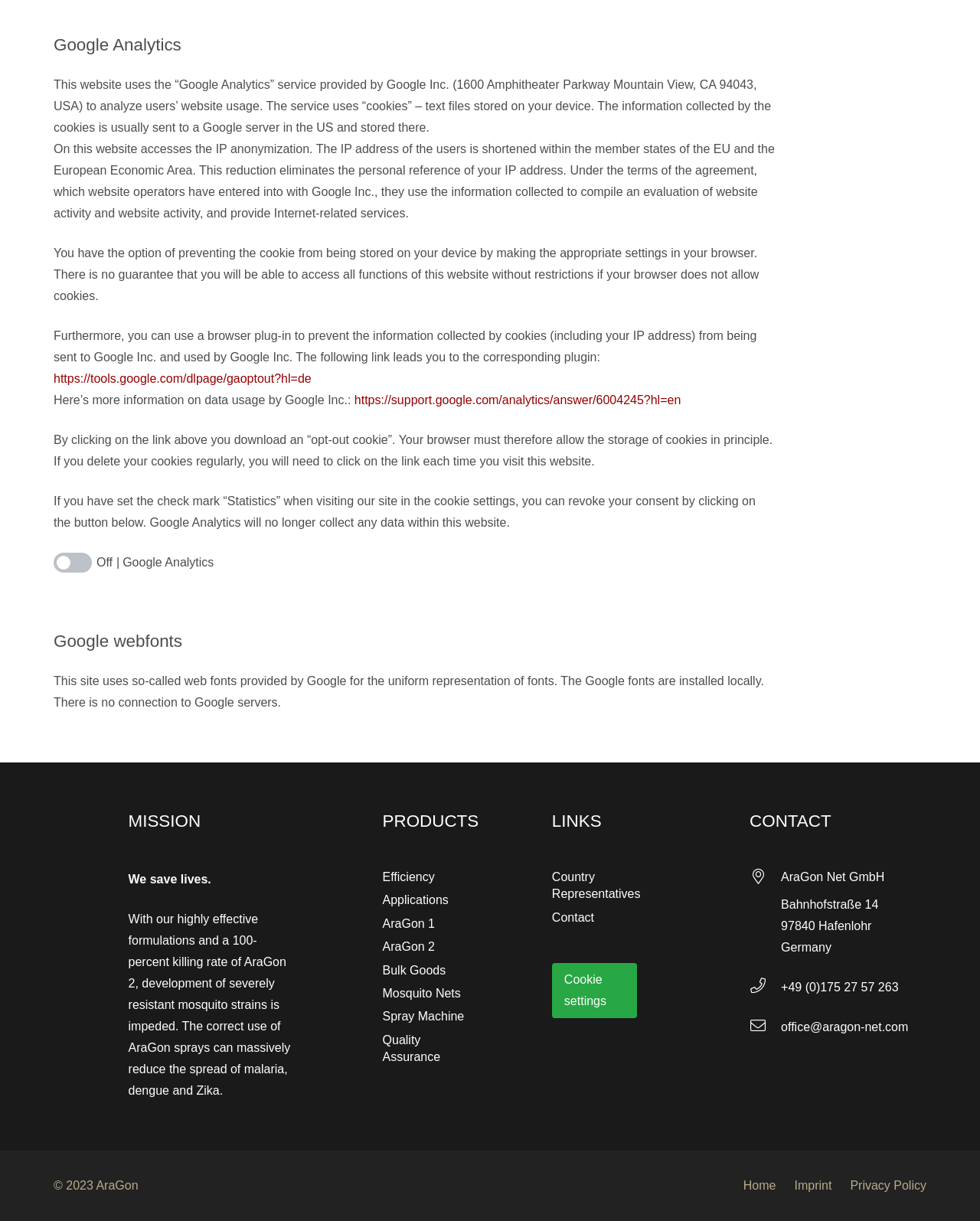Identify the bounding box coordinates for the element you need to click to achieve the following task: "Click on the link to learn more about Google Analytics". The coordinates must be four float values ranging from 0 to 1, formatted as [left, top, right, bottom].

[0.055, 0.305, 0.318, 0.316]